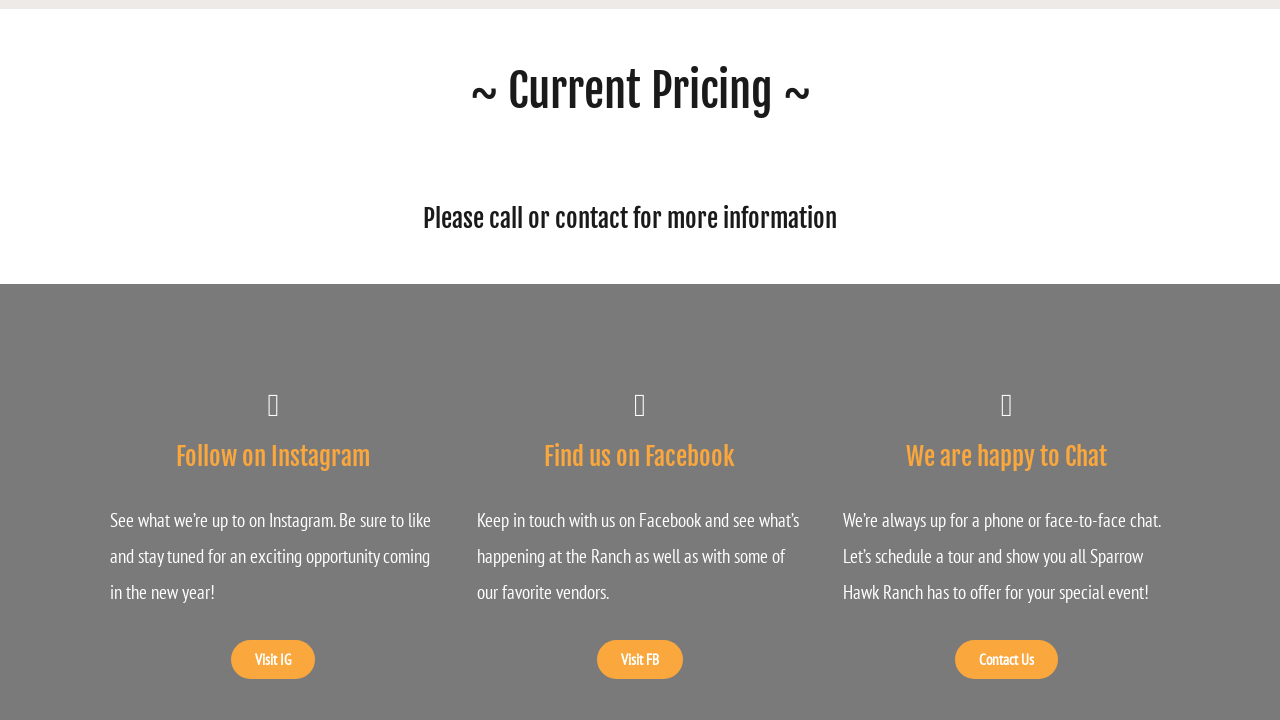Based on the image, please elaborate on the answer to the following question:
What type of event is Sparrow Hawk Ranch suitable for?

The webpage mentions that Sparrow Hawk Ranch is suitable for special events, but does not provide specific details about the type of events.